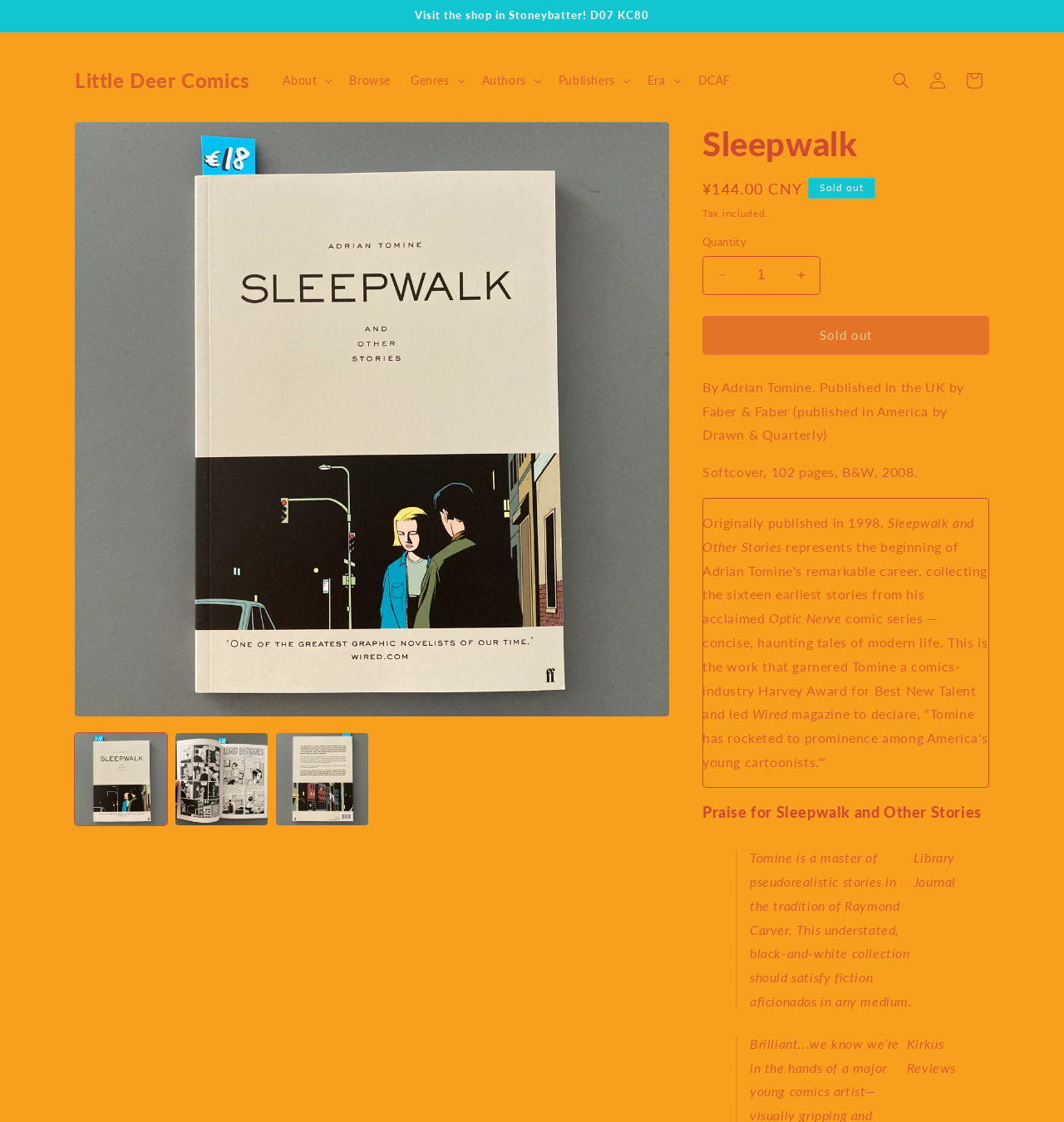Extract the bounding box coordinates for the described element: "Era". The coordinates should be represented as four float numbers between 0 and 1: [left, top, right, bottom].

[0.599, 0.056, 0.647, 0.087]